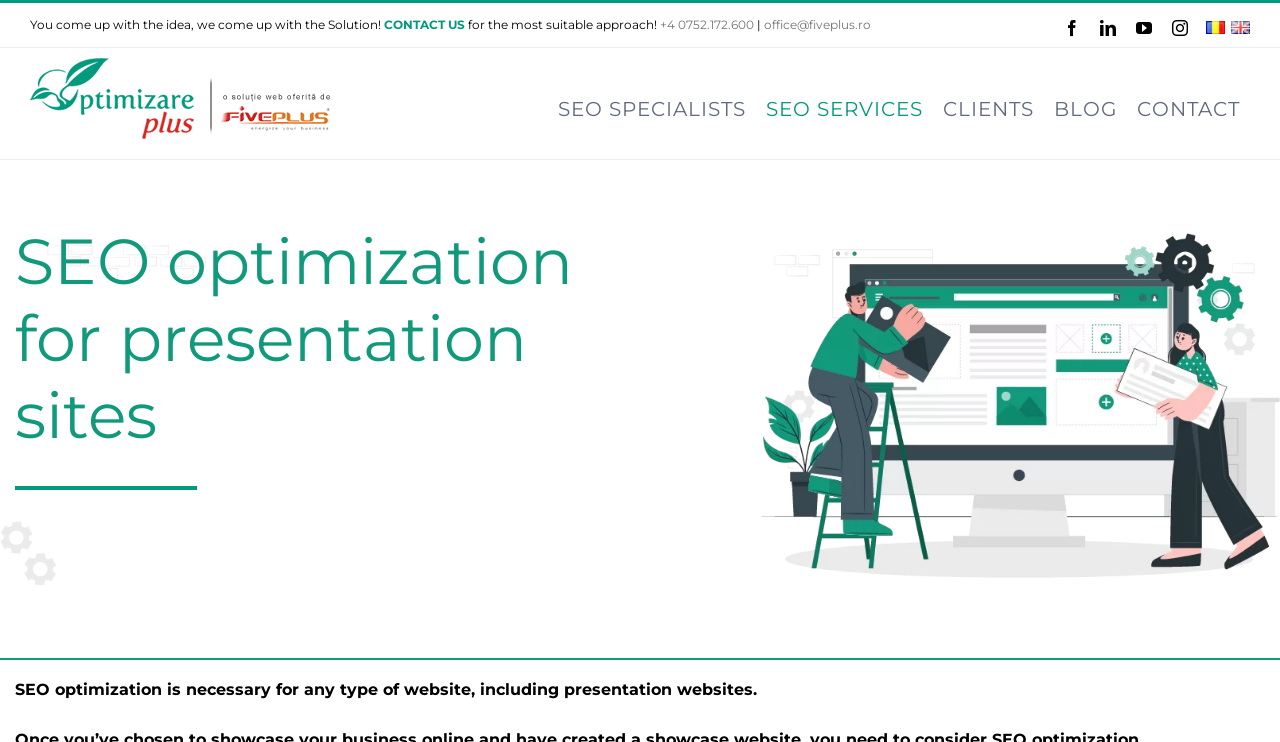Determine the coordinates of the bounding box for the clickable area needed to execute this instruction: "Call the phone number".

[0.513, 0.023, 0.589, 0.043]